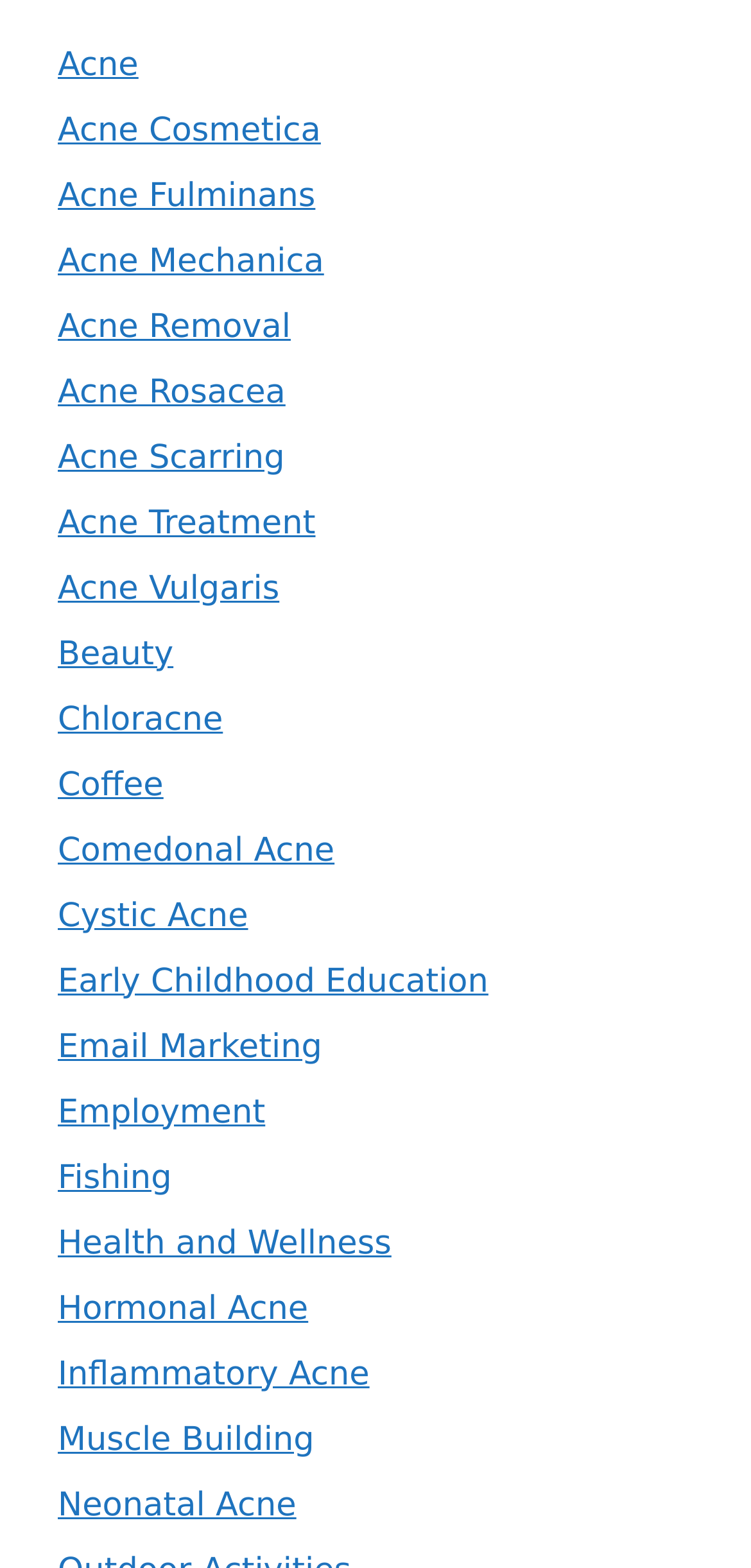Please identify the bounding box coordinates of the area that needs to be clicked to follow this instruction: "view reviews".

None